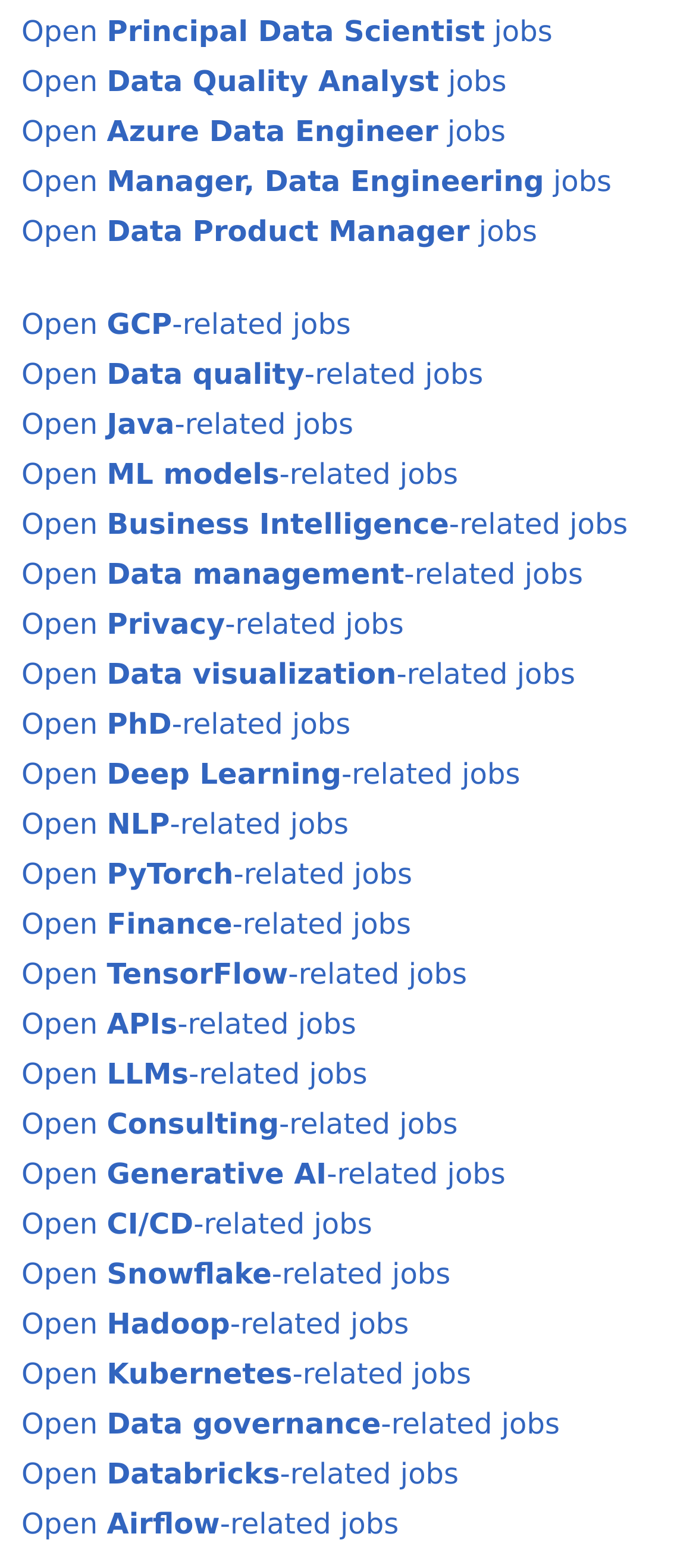How many job categories are listed?
Using the visual information, reply with a single word or short phrase.

31